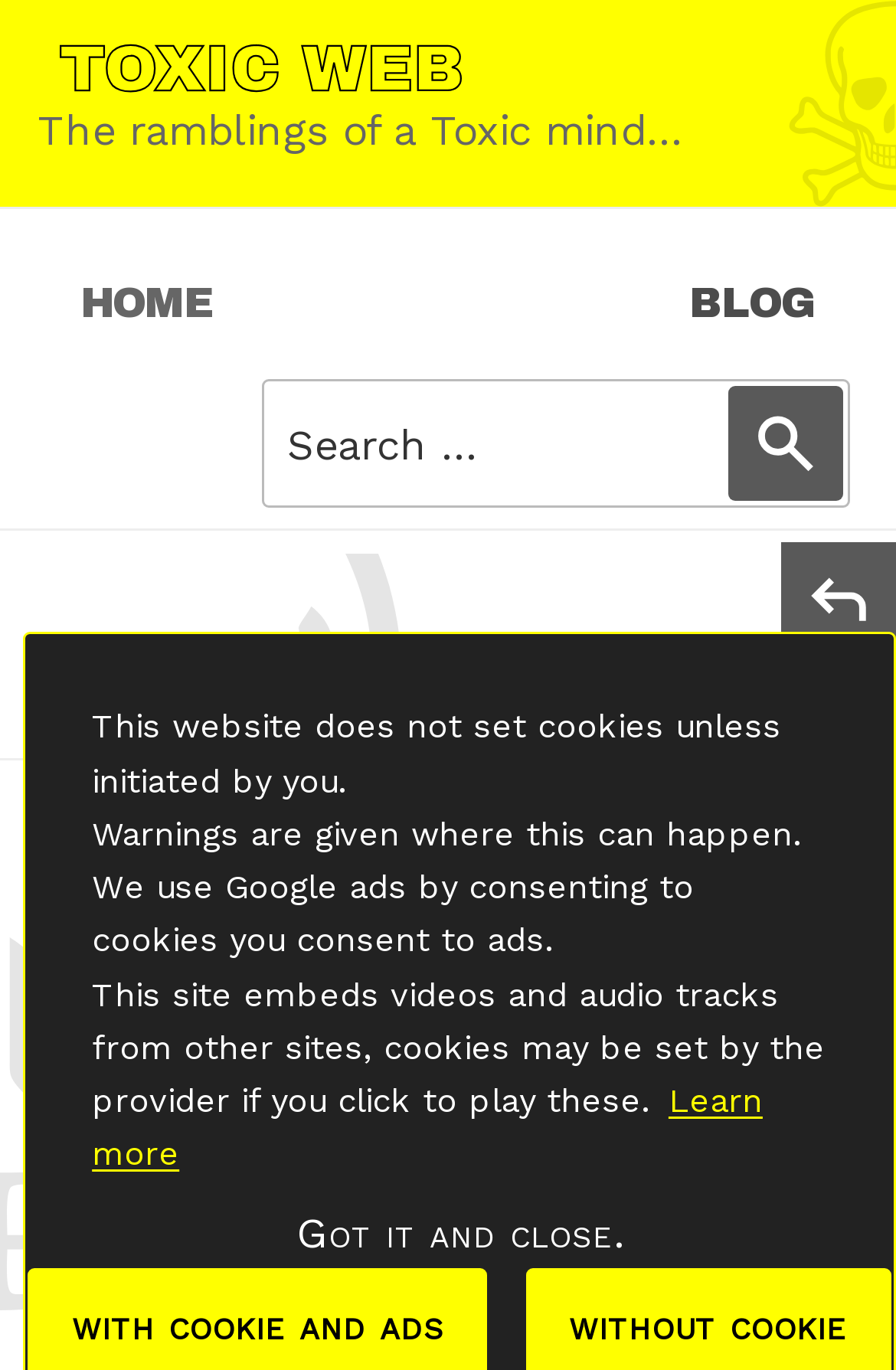Provide a comprehensive description of the webpage.

This webpage appears to be a blog post from a website called "Toxic Web". At the top left corner, there is a link to skip to the content. Next to it, the website's title "Toxic Web" is displayed, followed by a tagline "The ramblings of a Toxic mind…". 

A top menu navigation bar is located above the middle of the page, containing links to "HOME" and "BLOG", as well as a search bar with a disabled search button. 

The main content of the webpage is a blog post, which has a posted date of "March 7, 2011" displayed at the top right corner. The post's content is not explicitly described in the accessibility tree, but it likely discusses a topic related to the meta description, which mentions Tottenham Spurs and a Champions League game.

Below the blog post, there are several links and buttons, including a "reply" link, a "Share this" button, and links to share the post on various social media platforms. 

At the bottom of the page, there is a notice about cookies, which explains that the website does not set cookies unless initiated by the user. This notice is accompanied by several static text elements that provide more information about cookies and ads on the website. A "learn more about cookies" button is also present, along with a "Got it and close" button. Finally, there are two static text elements at the very bottom of the page, one mentioning cookies and ads, and the other mentioning the absence of cookies.